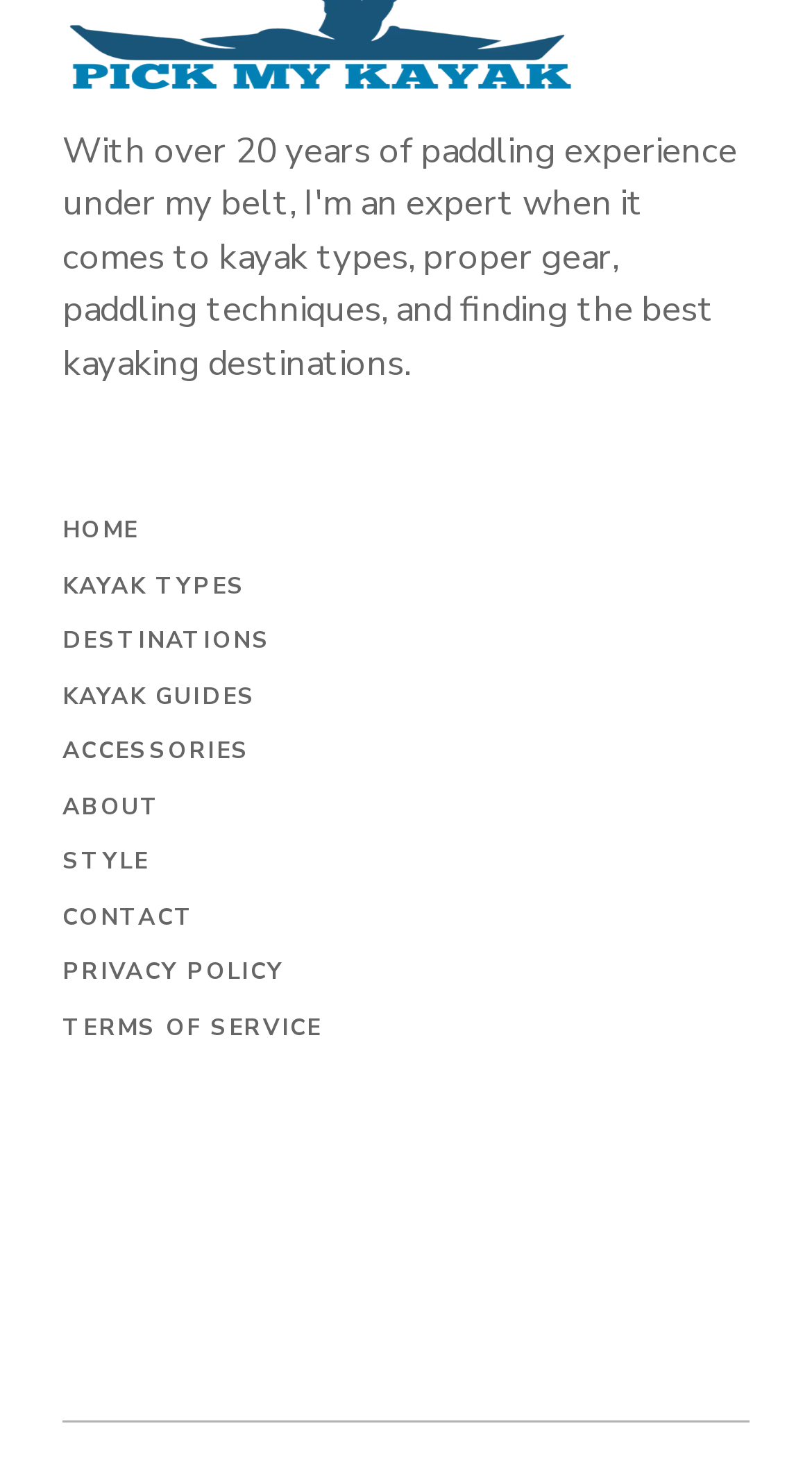Use a single word or phrase to answer the question:
What are the main categories on this website?

Kayak types, destinations, etc.